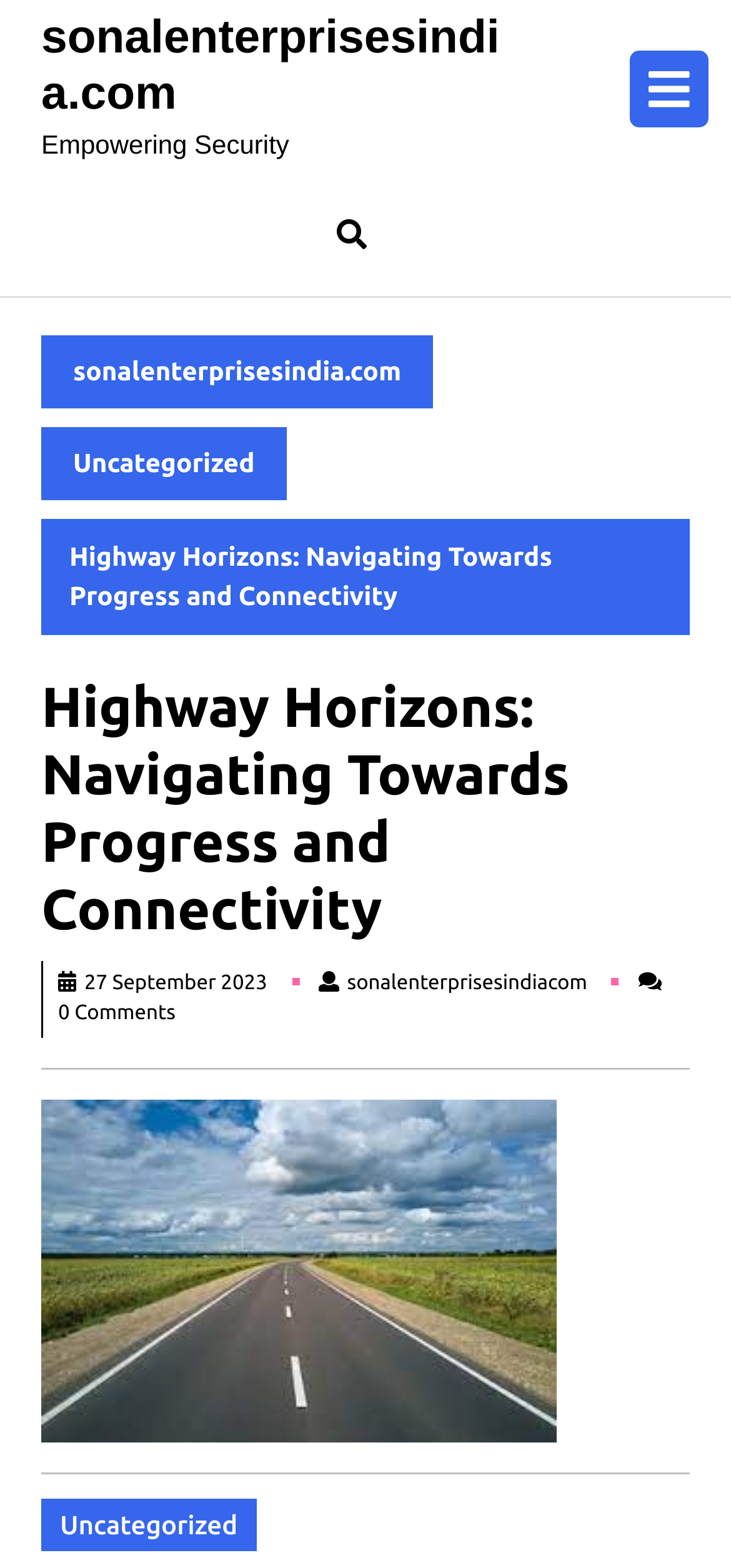Locate the bounding box of the UI element with the following description: "sonalenterprisesindiacomsonalenterprisesindiacom".

[0.475, 0.62, 0.803, 0.634]